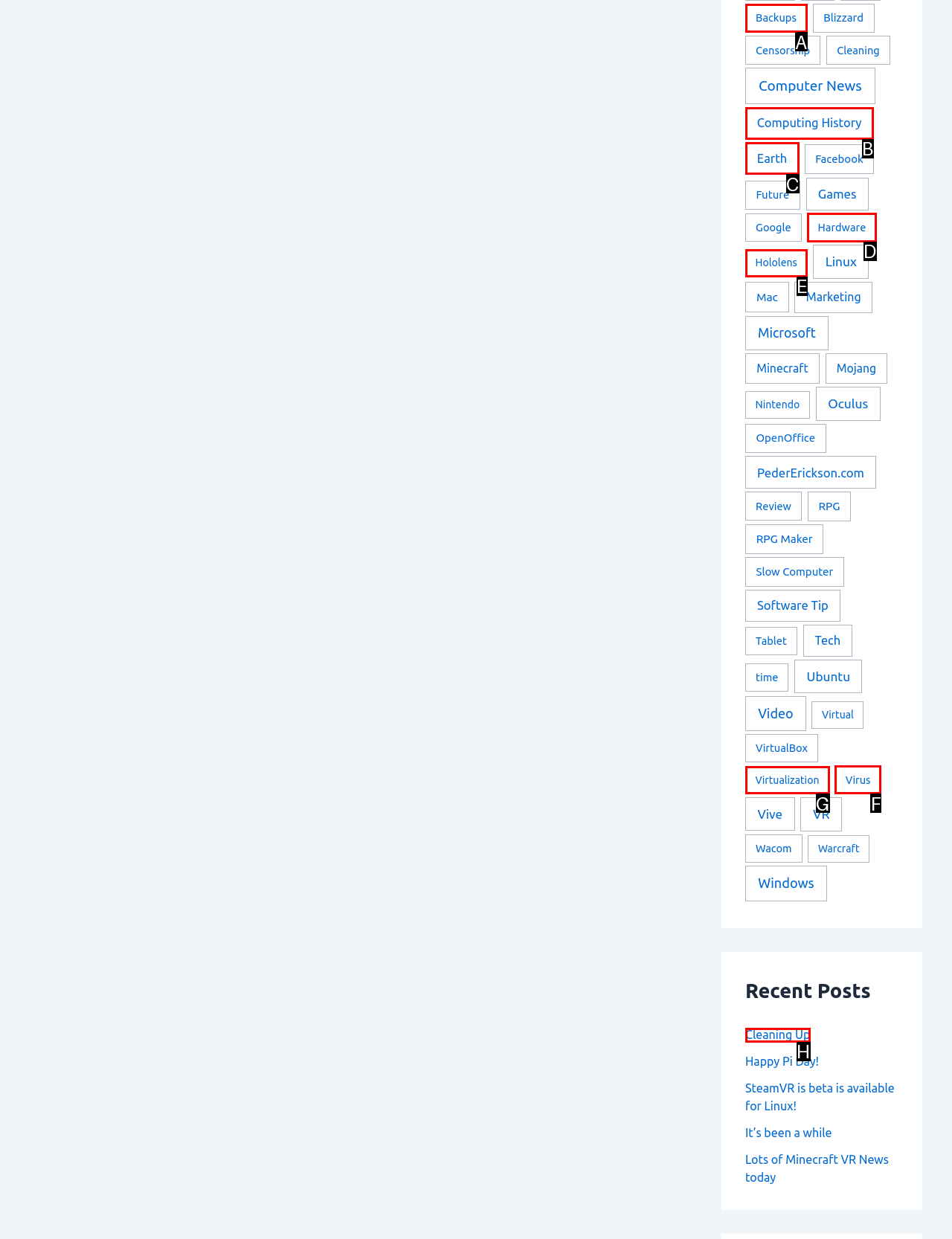Determine which UI element you should click to perform the task: Read the 'Cleaning Up' post
Provide the letter of the correct option from the given choices directly.

H